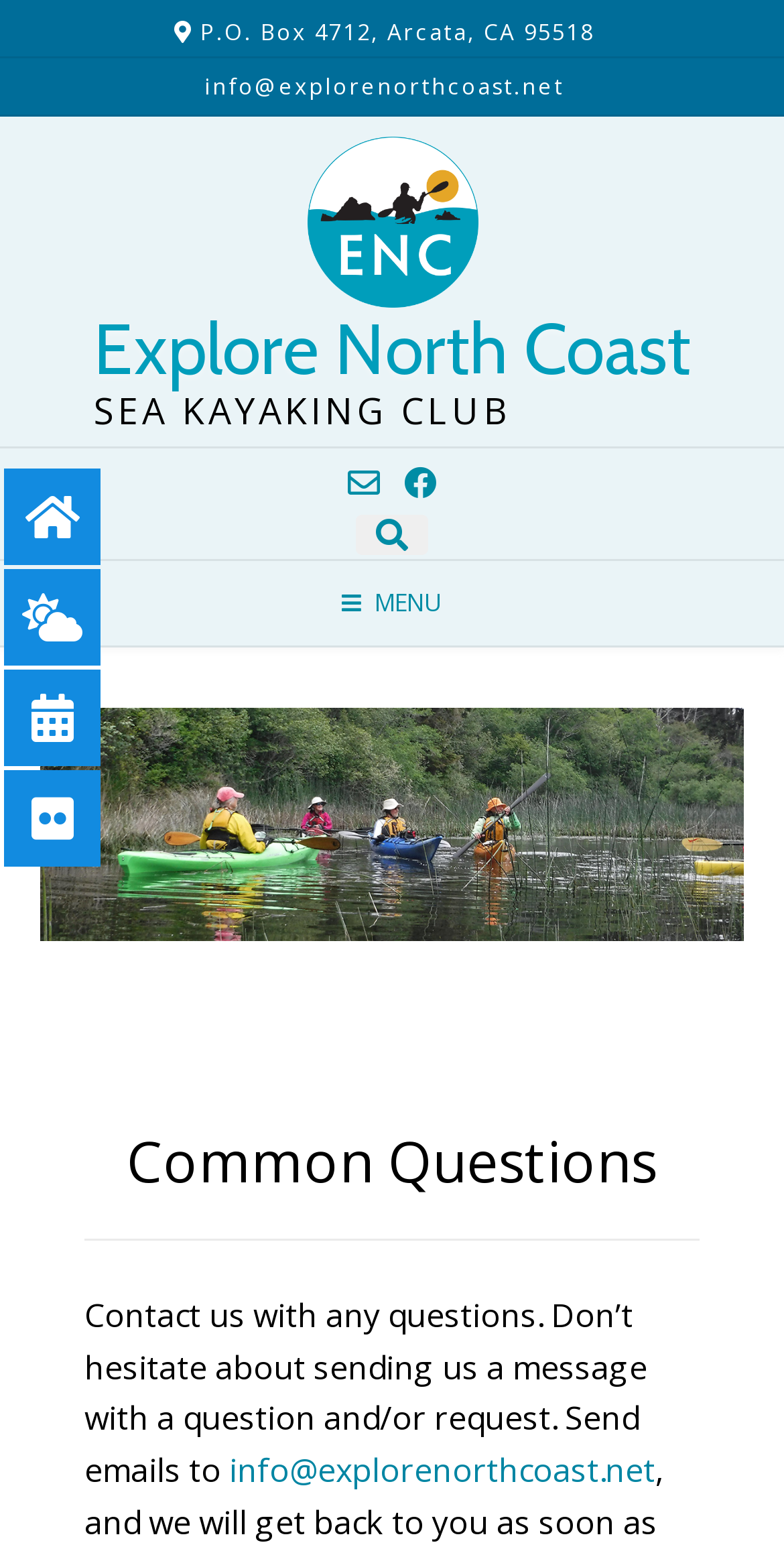How many social media links are available on the page?
Give a detailed and exhaustive answer to the question.

I counted the number of social media links by looking at the link elements with icons, which are located at the top-right corner of the page. I found 5 links with icons, which I assume are social media links.